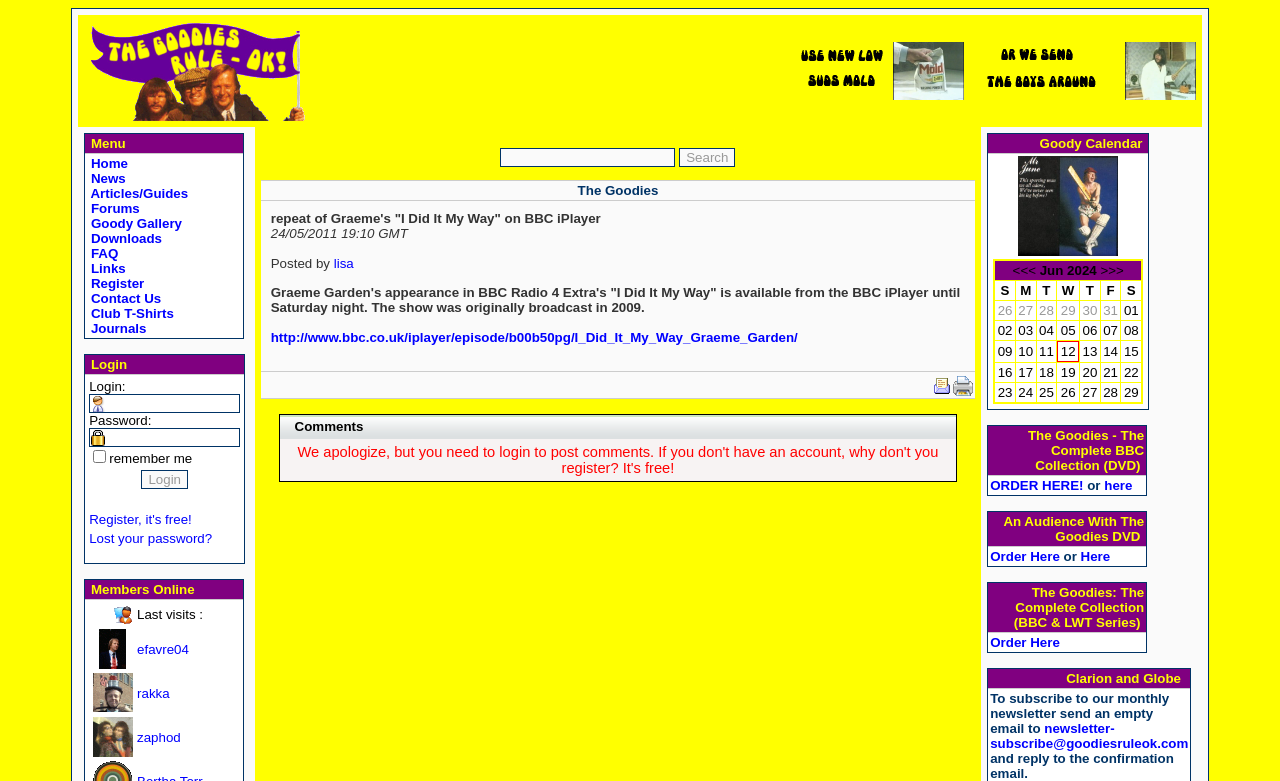Please find the bounding box coordinates for the clickable element needed to perform this instruction: "Login with username and password".

[0.07, 0.504, 0.188, 0.529]